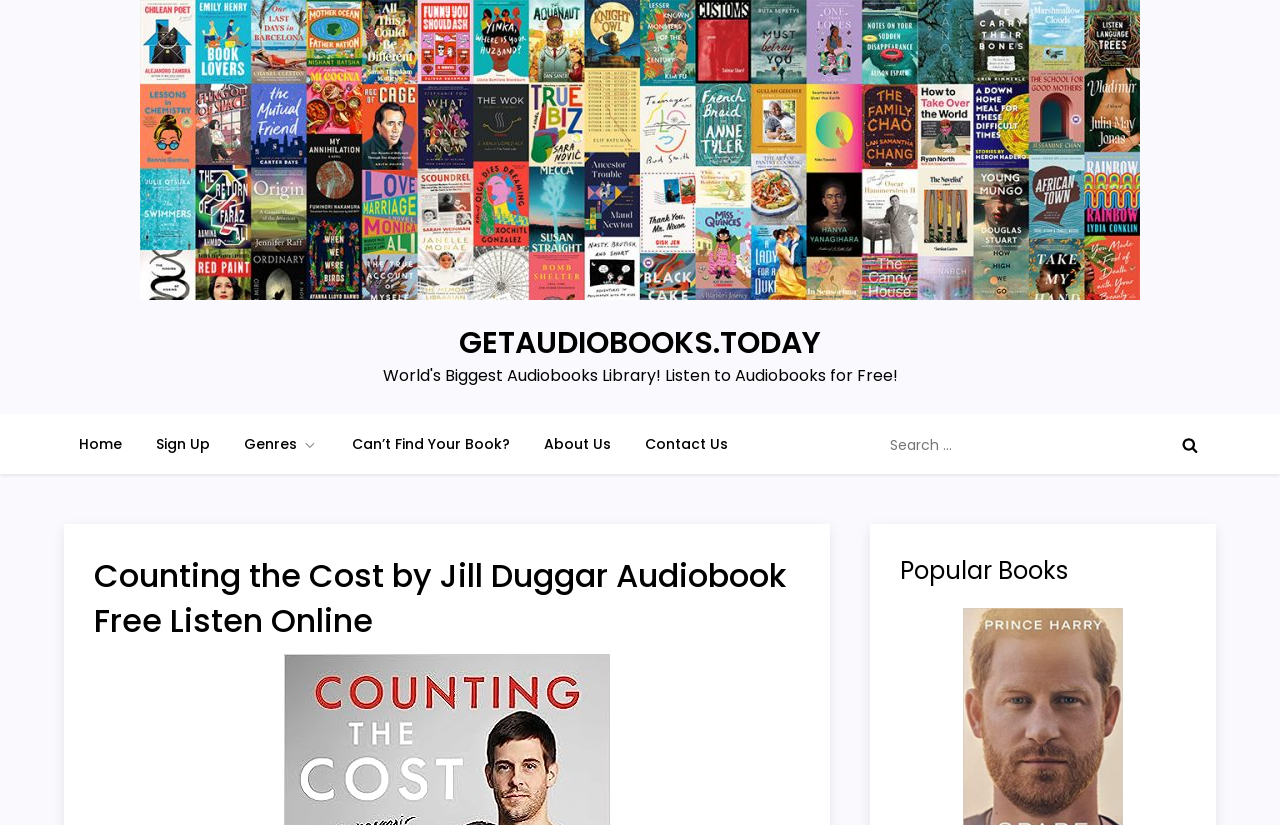Find the bounding box coordinates of the area that needs to be clicked in order to achieve the following instruction: "Search for a book". The coordinates should be specified as four float numbers between 0 and 1, i.e., [left, top, right, bottom].

[0.688, 0.503, 0.95, 0.576]